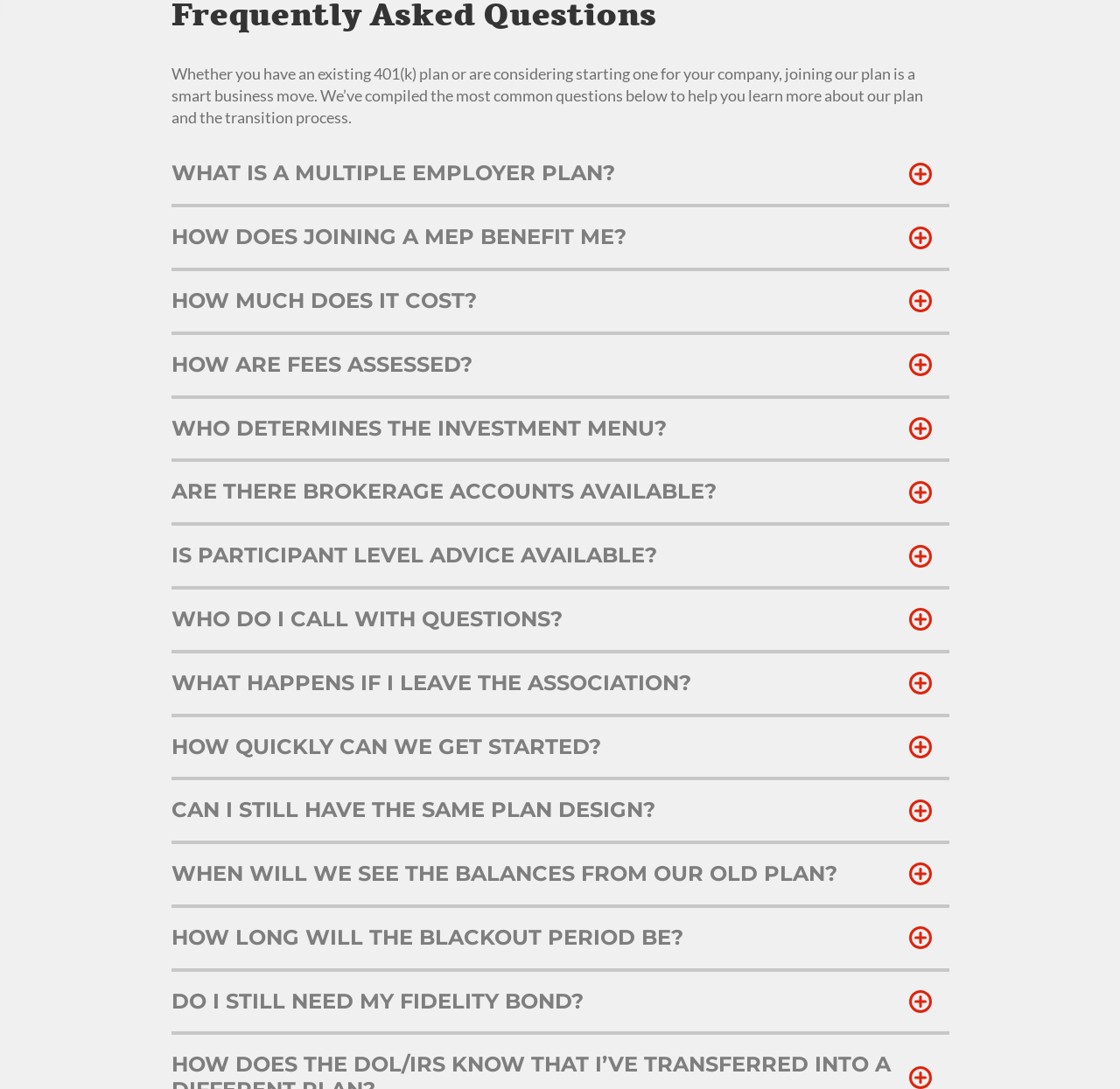Can you specify the bounding box coordinates for the region that should be clicked to fulfill this instruction: "View 'IS PARTICIPANT LEVEL ADVICE AVAILABLE?' section".

[0.153, 0.483, 0.847, 0.541]